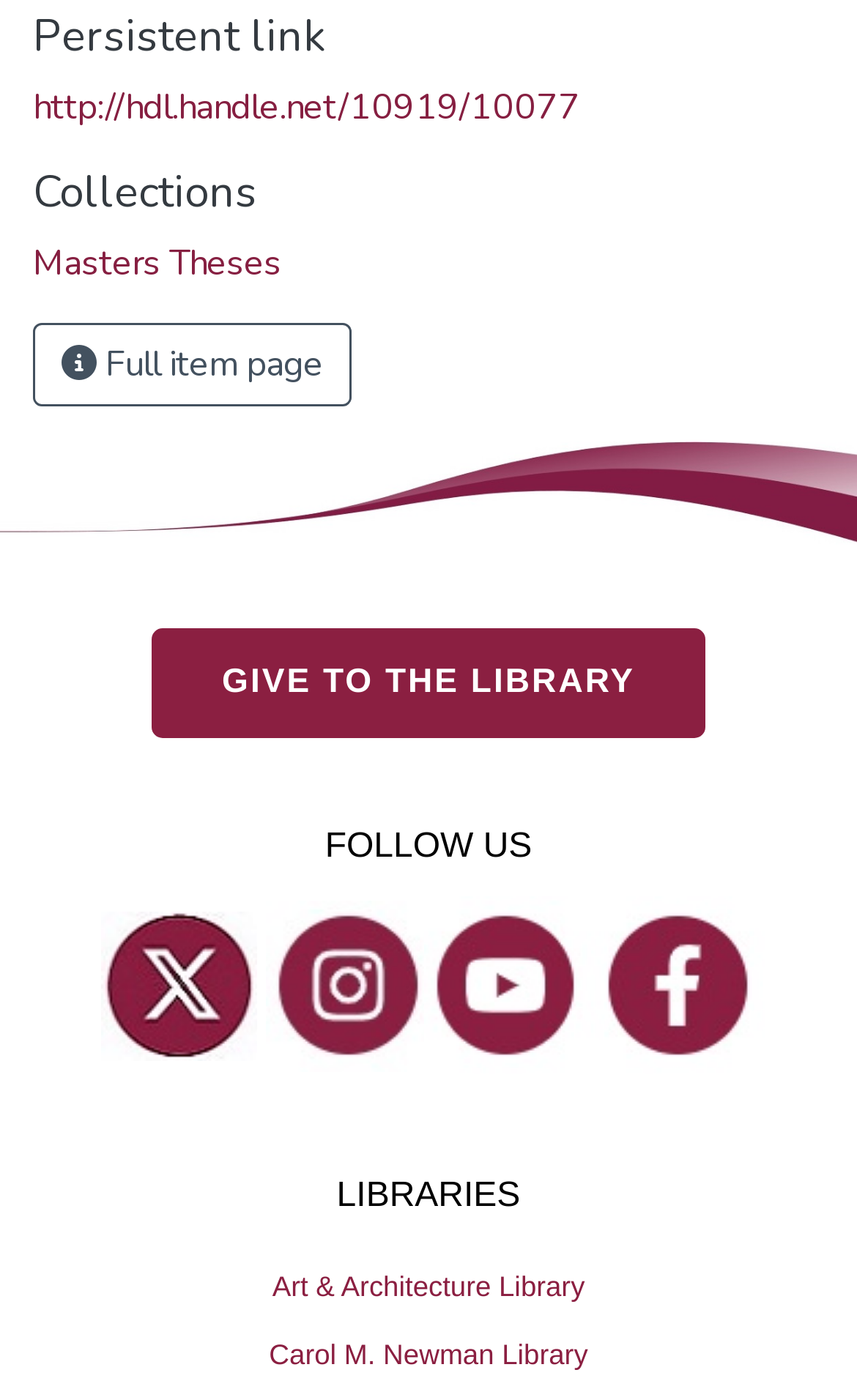Could you determine the bounding box coordinates of the clickable element to complete the instruction: "Donate to the library"? Provide the coordinates as four float numbers between 0 and 1, i.e., [left, top, right, bottom].

[0.177, 0.448, 0.823, 0.527]